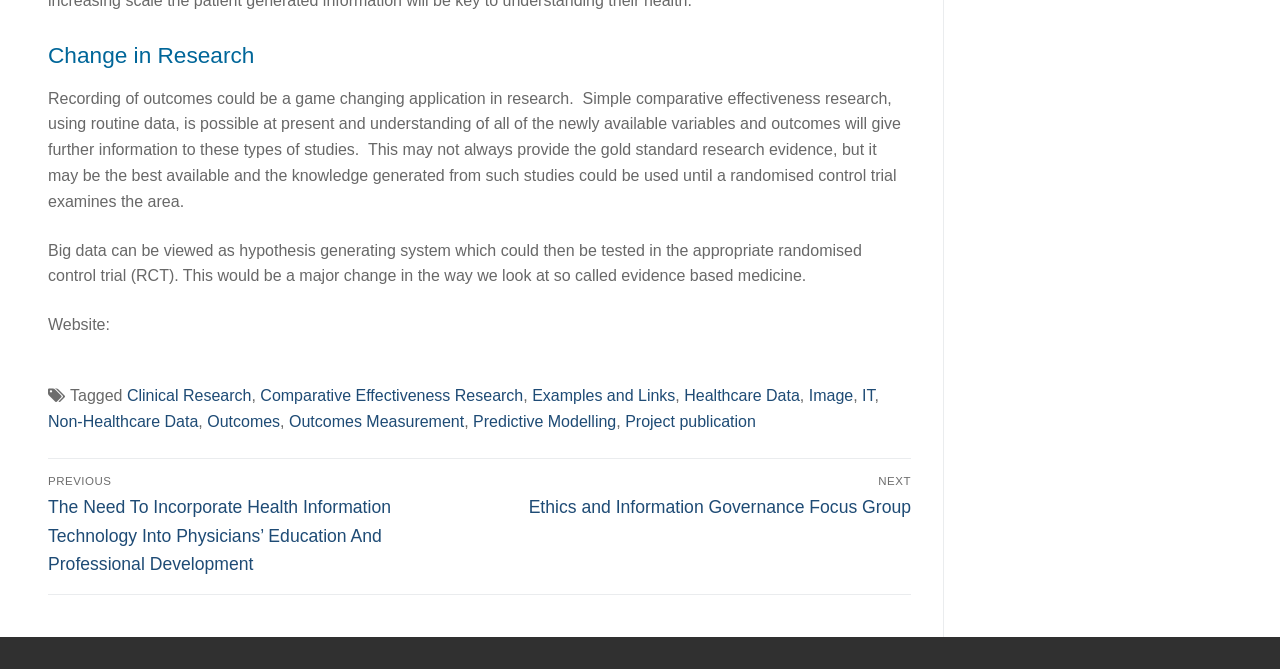Please find the bounding box coordinates of the clickable region needed to complete the following instruction: "Go to the 'Posts' navigation". The bounding box coordinates must consist of four float numbers between 0 and 1, i.e., [left, top, right, bottom].

[0.038, 0.684, 0.712, 0.889]